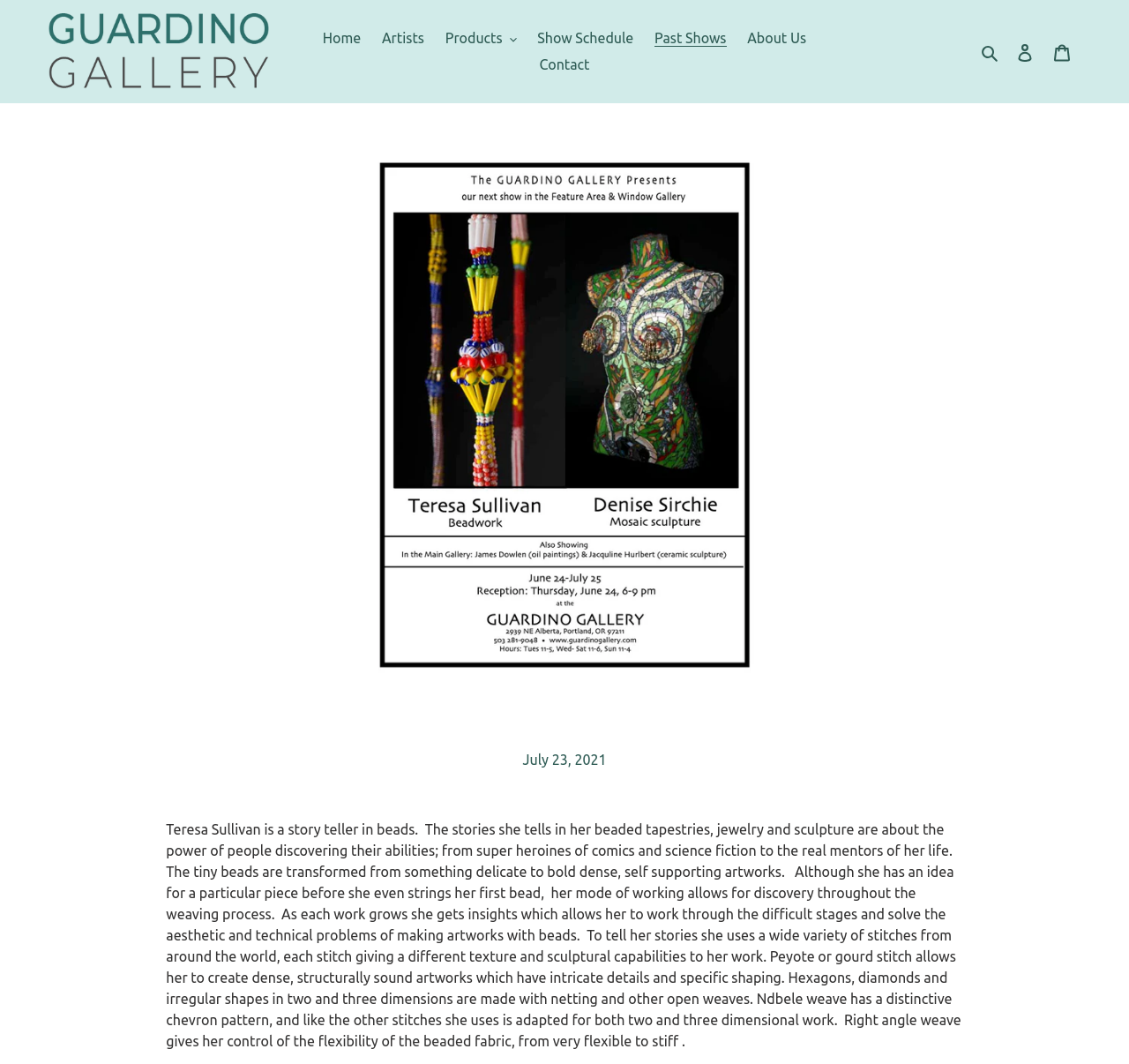Identify the bounding box coordinates of the region I need to click to complete this instruction: "Click the 'Cart' link".

[0.924, 0.03, 0.957, 0.067]